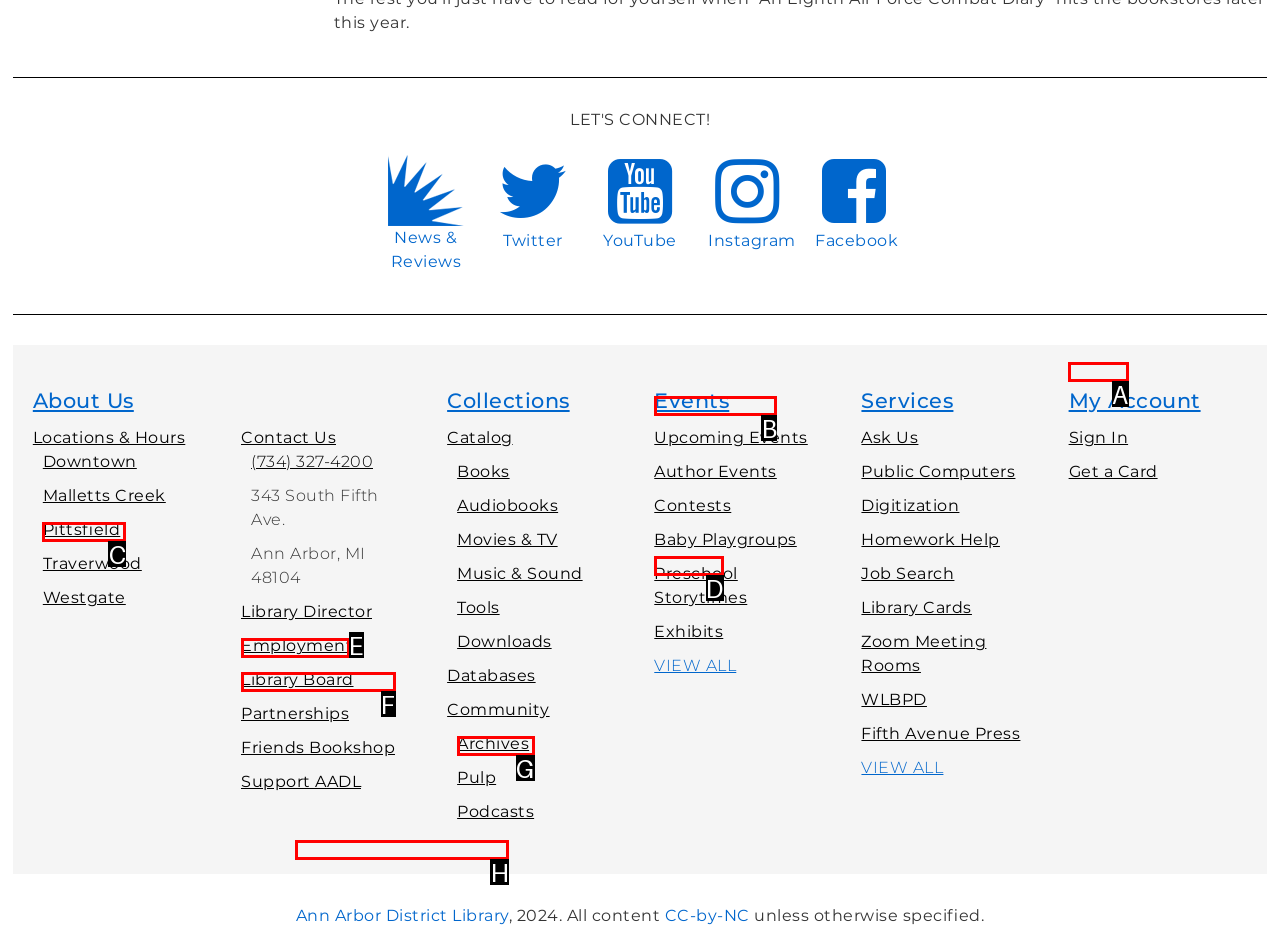Examine the description: Ann Arbor District Library and indicate the best matching option by providing its letter directly from the choices.

H